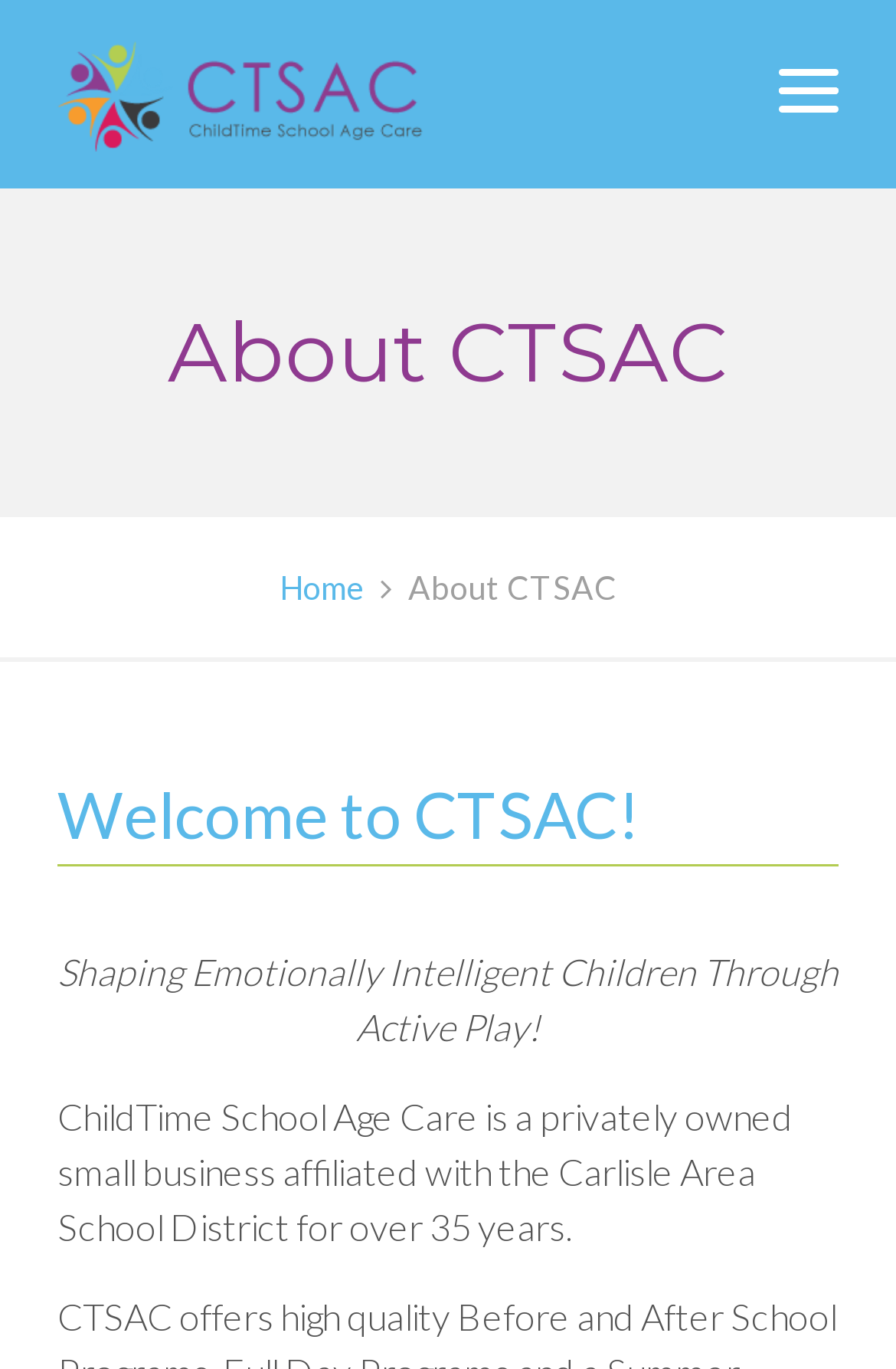What is the current page in the navigation?
Look at the image and provide a short answer using one word or a phrase.

About CTSAC